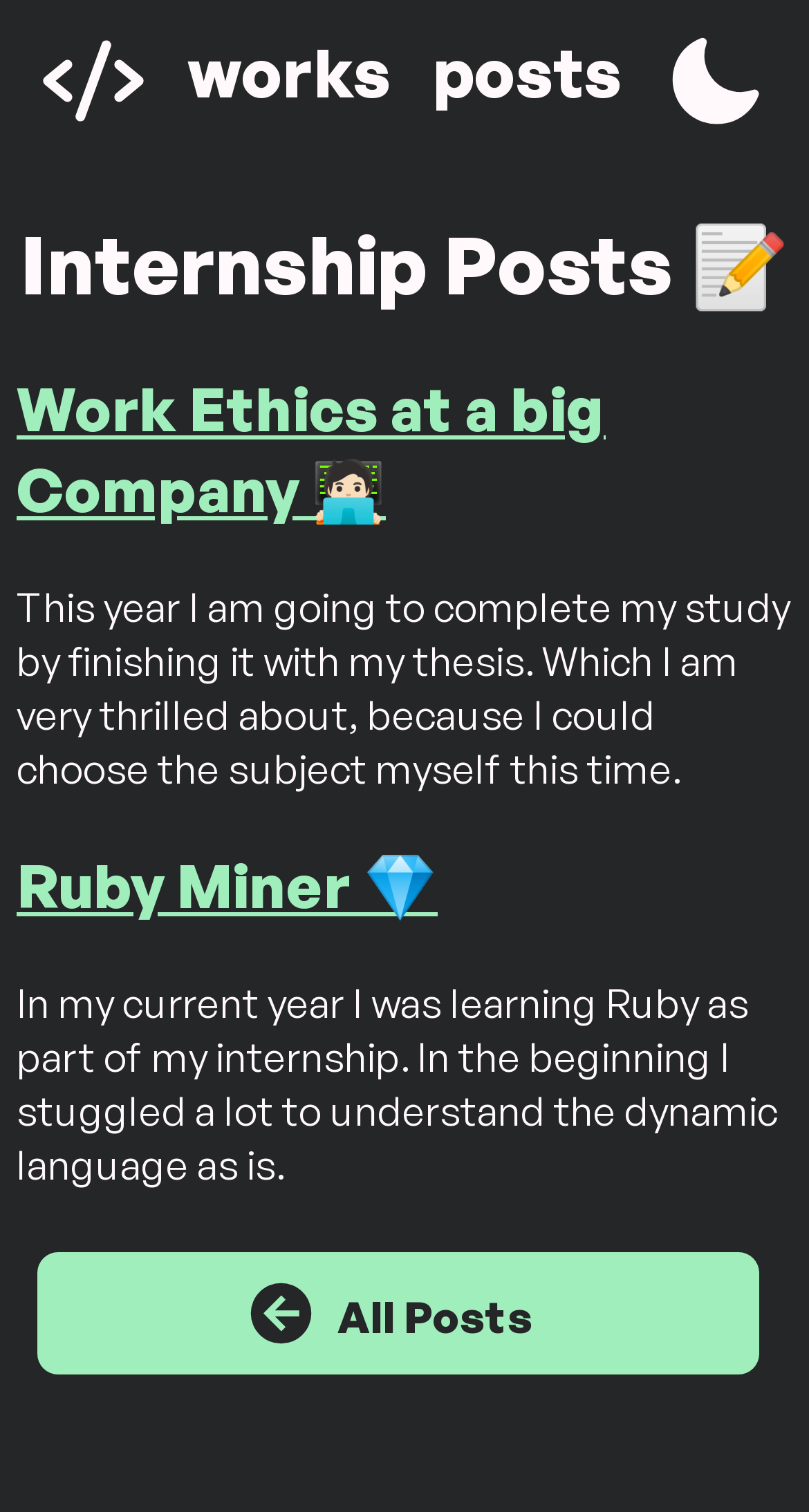Respond to the question below with a single word or phrase:
What is the topic of the first post?

Work Ethics